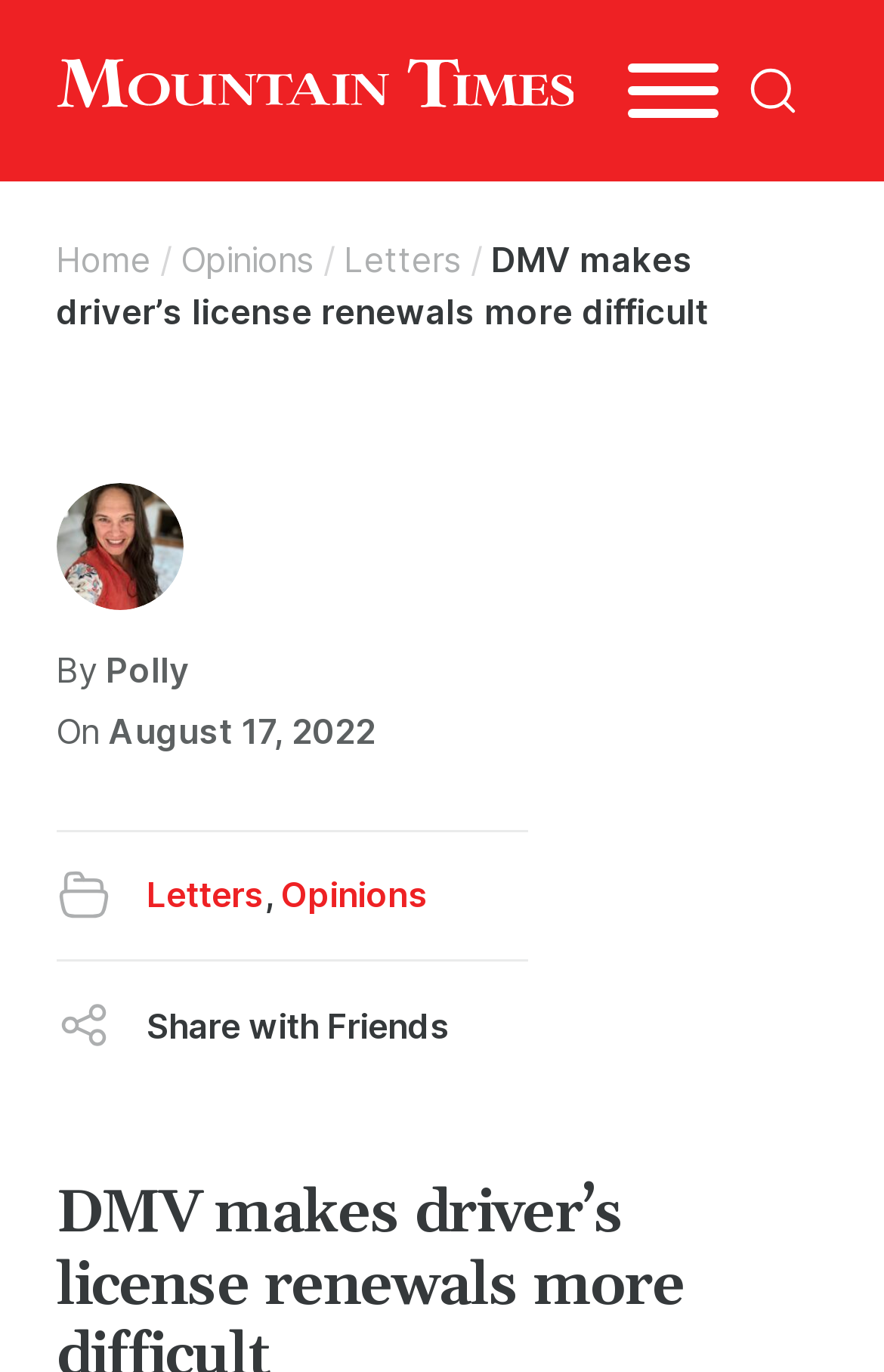Analyze the image and answer the question with as much detail as possible: 
What is the topic of the article?

Based on the webpage content, specifically the StaticText element with the text 'DMV makes driver’s license renewals more difficult', I can infer that the topic of the article is related to driver's license renewals.